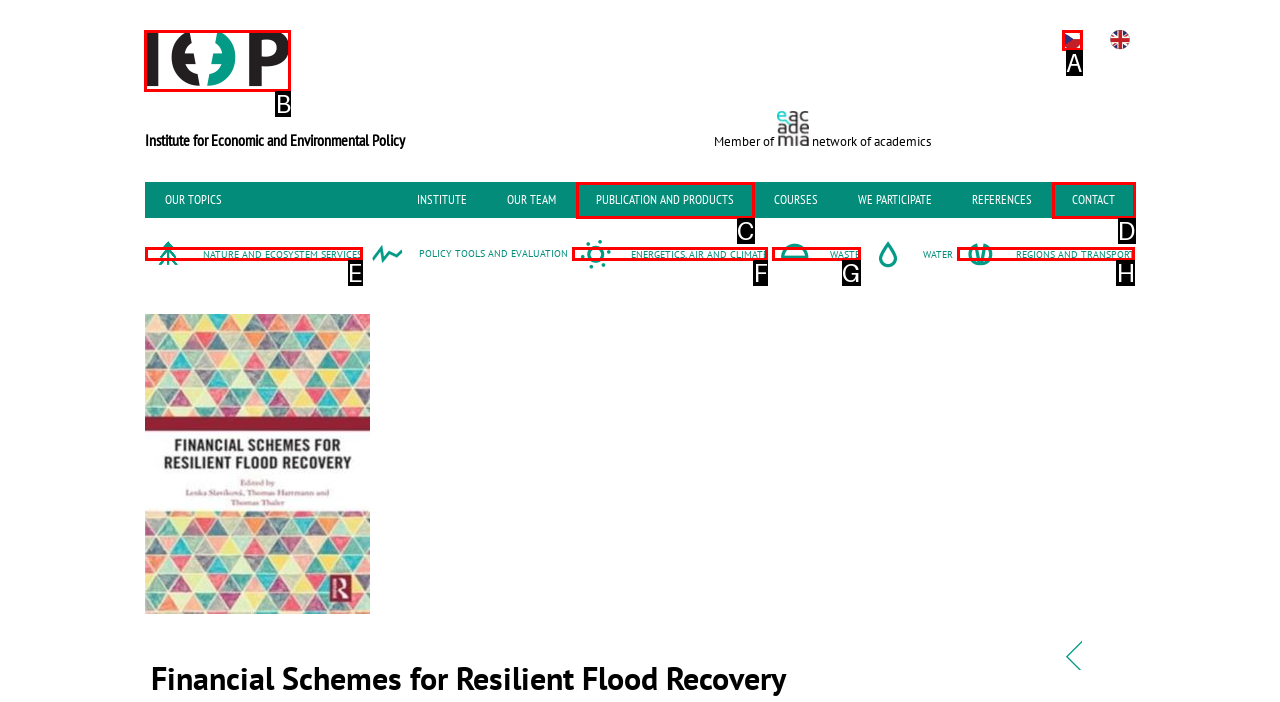Please indicate which HTML element to click in order to fulfill the following task: Click the logo of Institut pro ekonomickou a ekologickou politiku Respond with the letter of the chosen option.

B